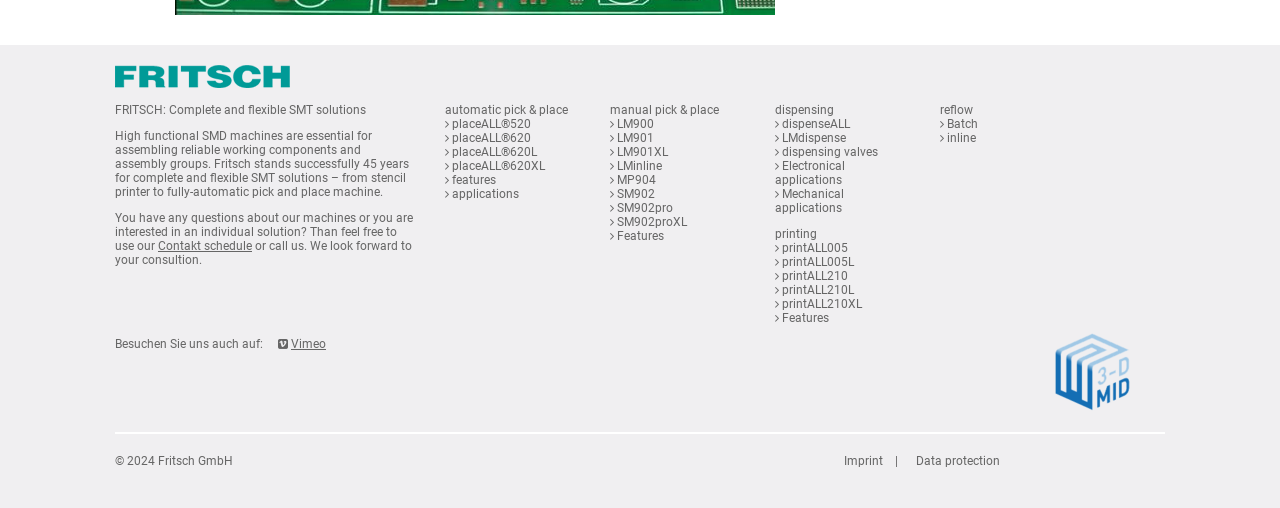Utilize the details in the image to thoroughly answer the following question: What is the name of the product under the 'automatic pick & place' category?

I looked at the heading 'automatic pick & place' and found links with the text 'placeALL' followed by different numbers, which suggests that 'placeALL' is a product name under this category.